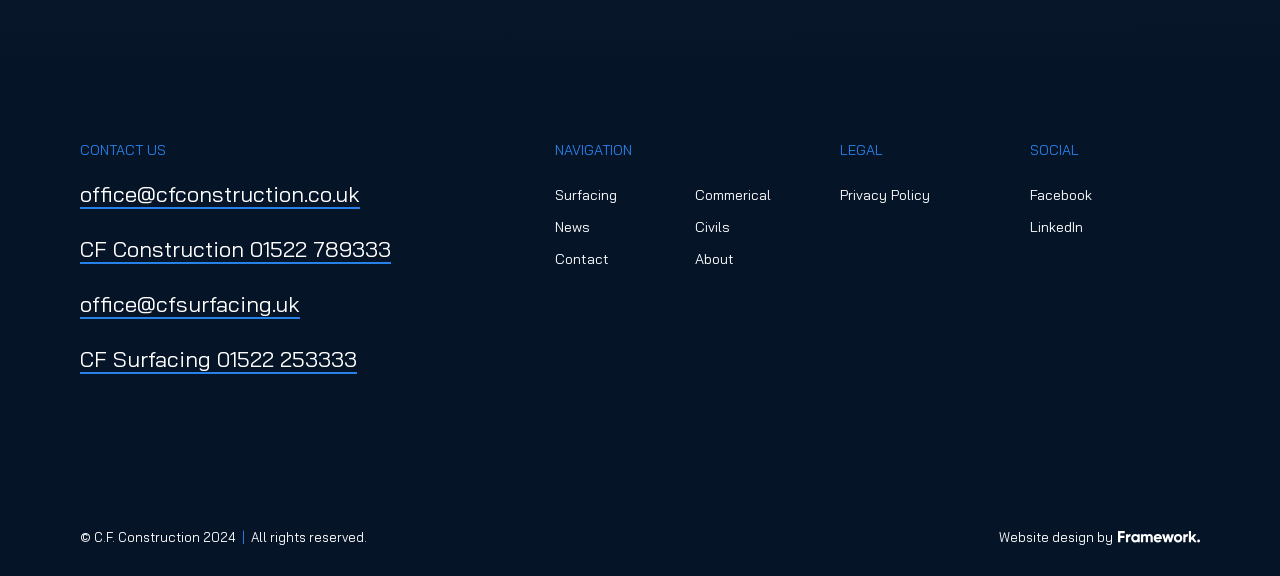What year is the copyright for?
Please answer the question as detailed as possible based on the image.

I found the copyright information at the bottom of the footer section, which states '© C.F. Construction 2024', indicating that the copyright is for the year 2024.